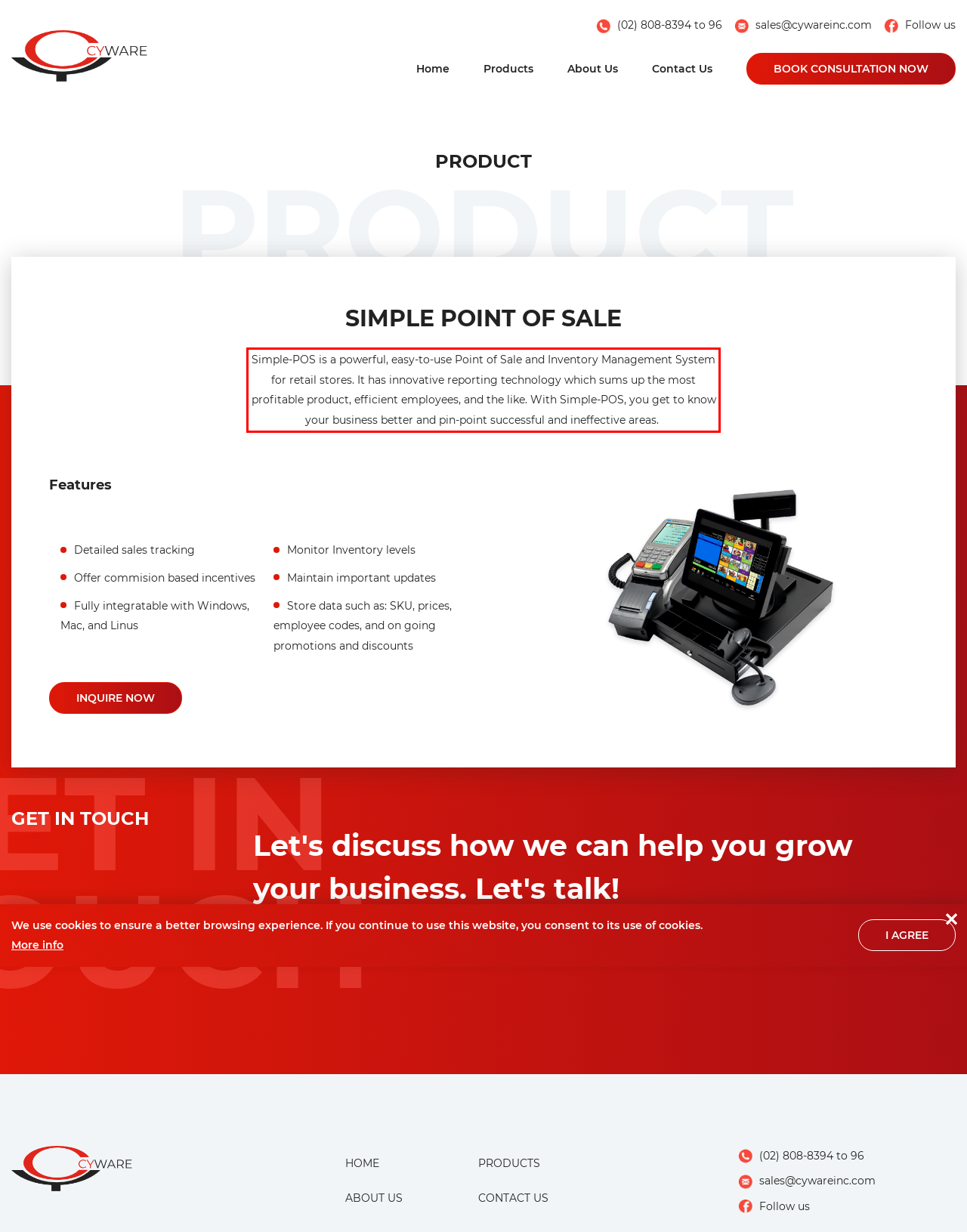Identify the red bounding box in the webpage screenshot and perform OCR to generate the text content enclosed.

Simple-POS is a powerful, easy-to-use Point of Sale and Inventory Management System for retail stores. It has innovative reporting technology which sums up the most profitable product, efficient employees, and the like. With Simple-POS, you get to know your business better and pin-point successful and ineffective areas.